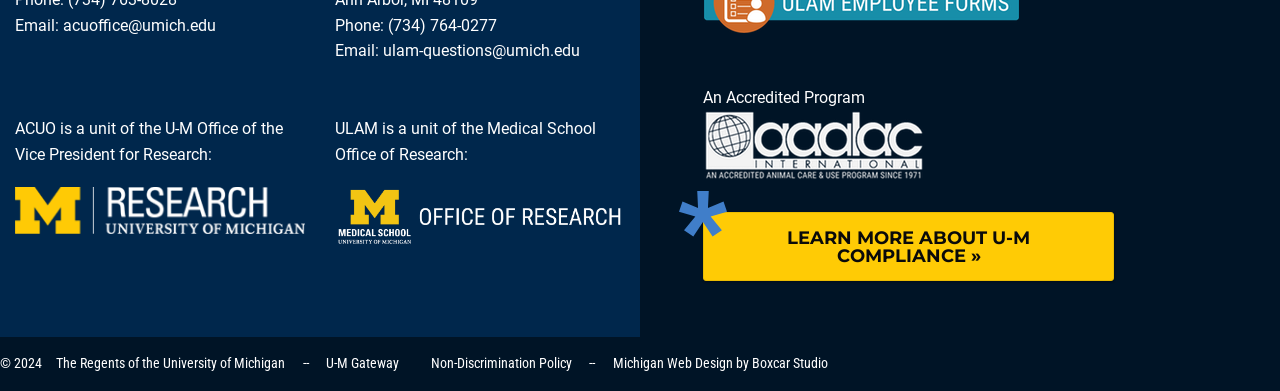Identify the bounding box coordinates for the region to click in order to carry out this instruction: "Visit U-M Research website". Provide the coordinates using four float numbers between 0 and 1, formatted as [left, top, right, bottom].

[0.012, 0.511, 0.238, 0.559]